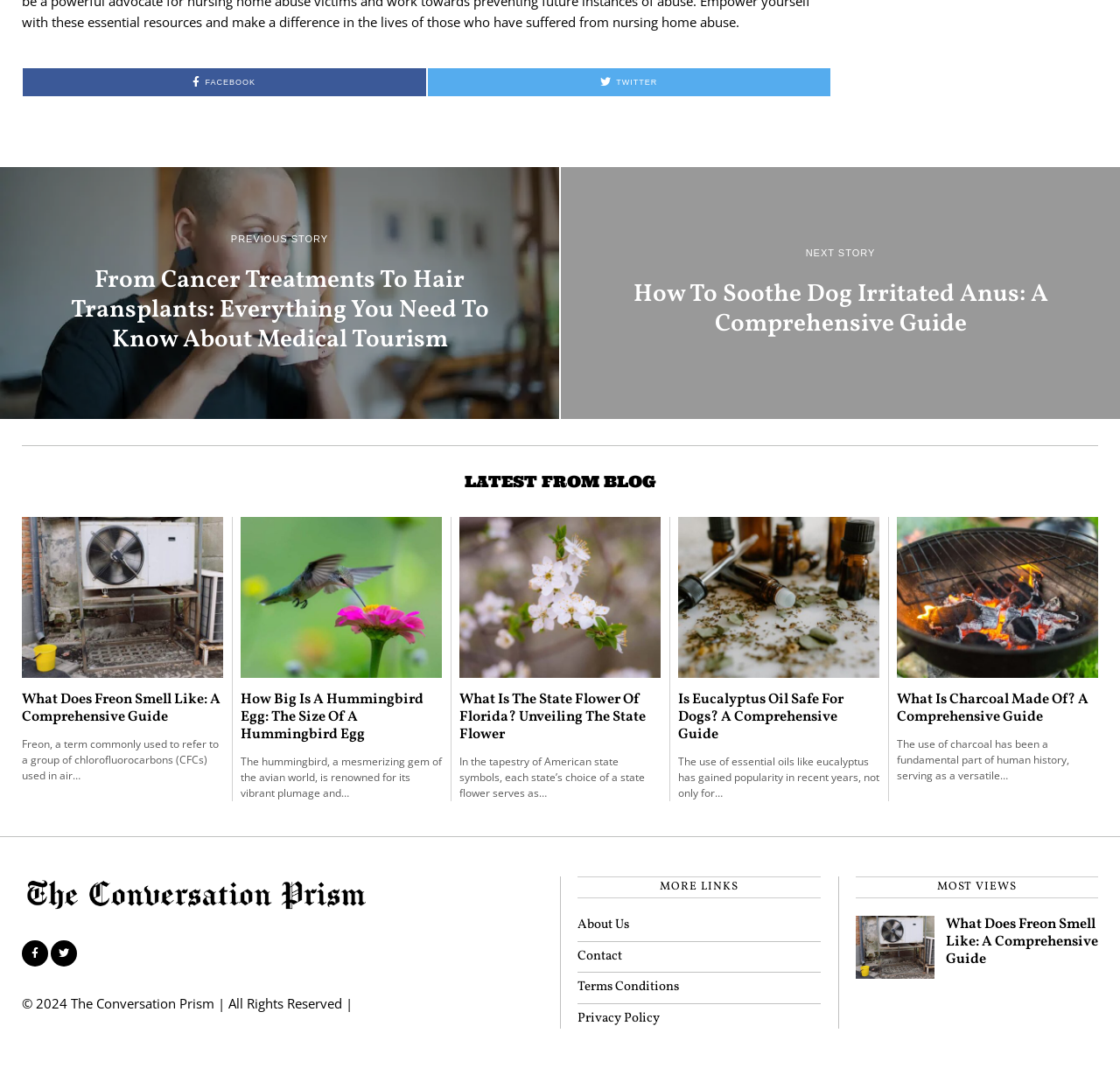What is the topic of the first article?
Answer the question with detailed information derived from the image.

The first article is about medical tourism, which can be inferred from the heading 'From Cancer Treatments To Hair Transplants: Everything You Need To Know About Medical Tourism'.